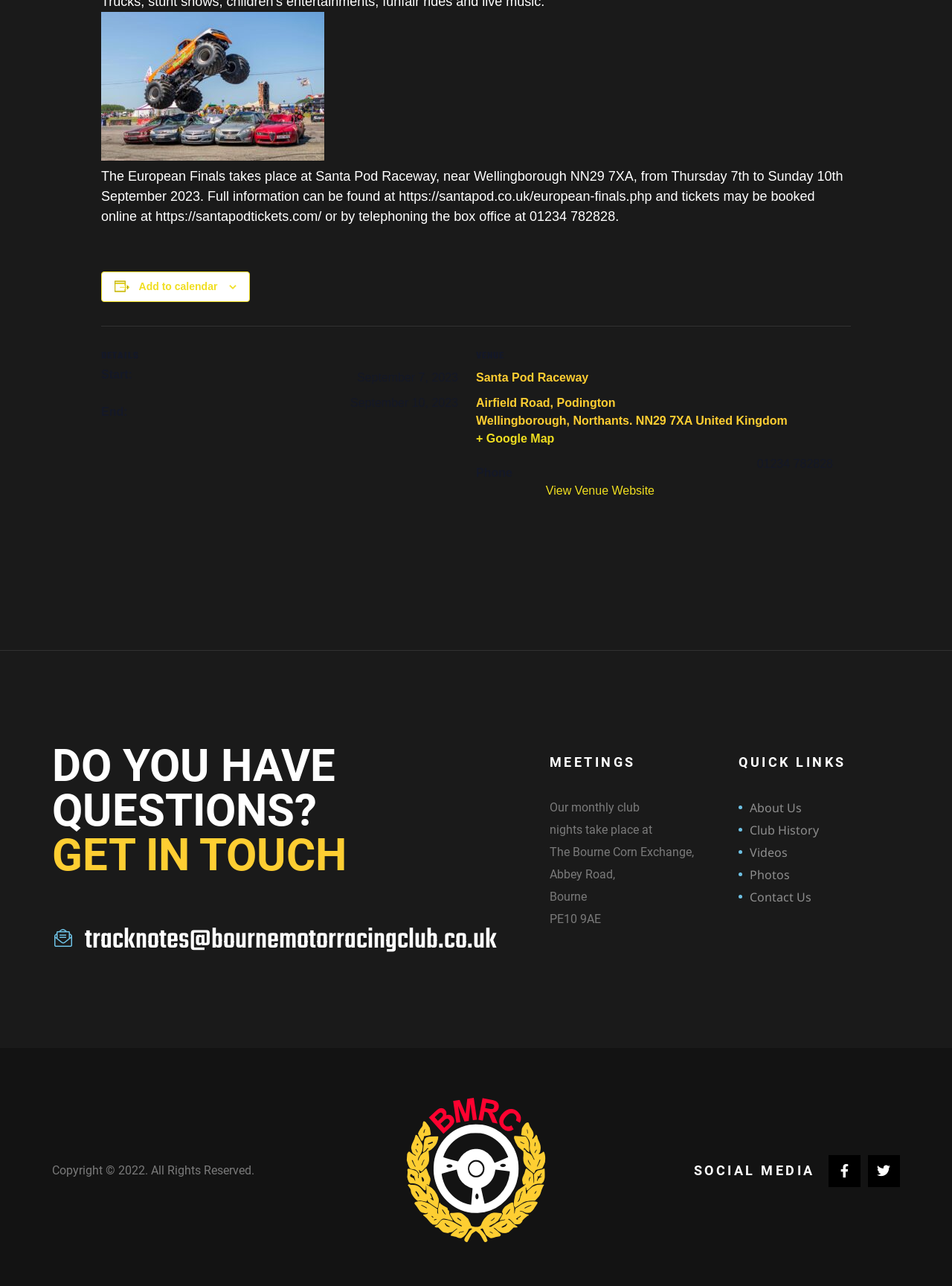Kindly determine the bounding box coordinates for the area that needs to be clicked to execute this instruction: "View About Us page".

[0.776, 0.619, 0.942, 0.637]